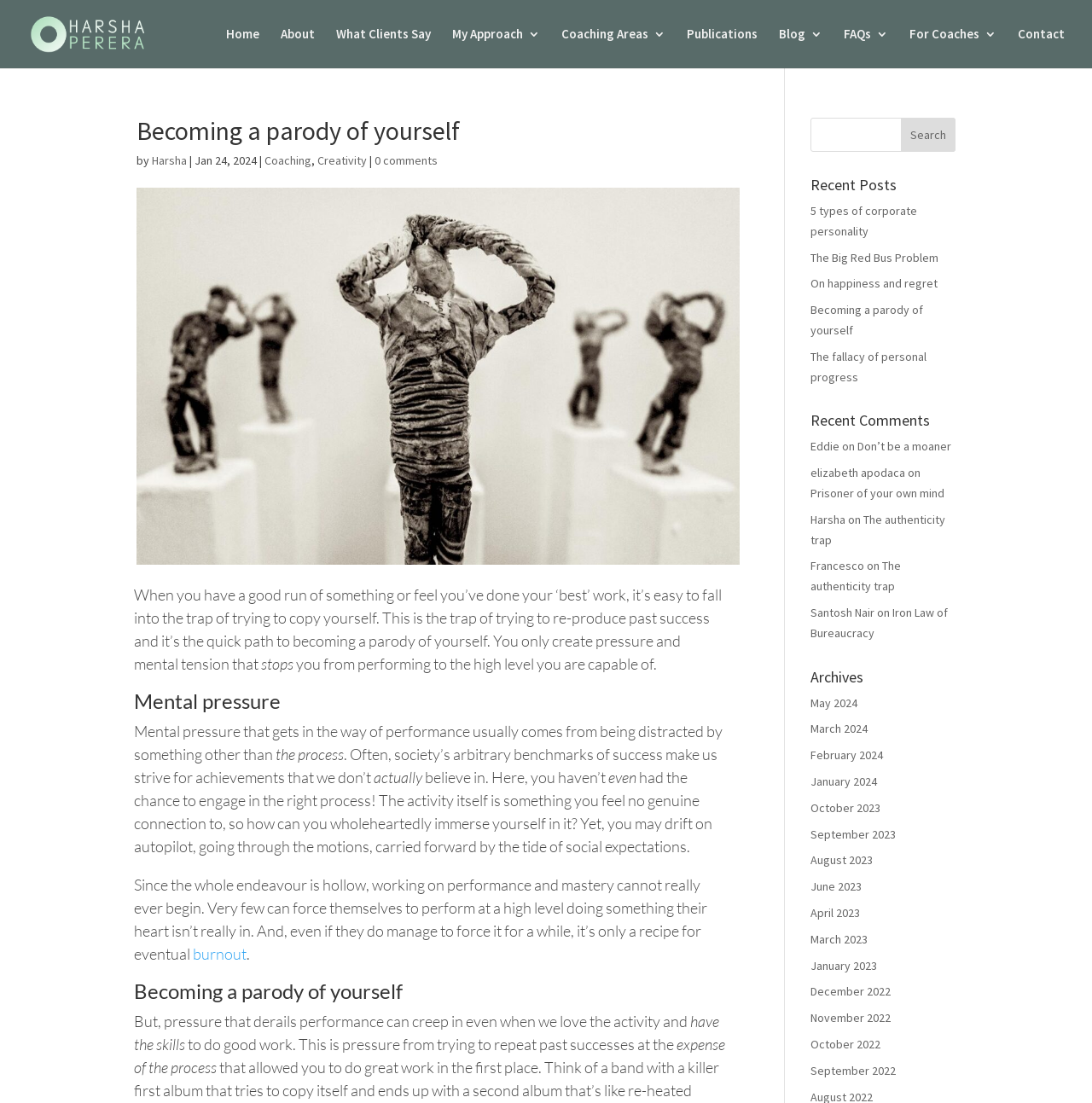What is the topic of the recent post '5 types of corporate personality'?
Provide a detailed answer to the question using information from the image.

I found the answer by looking at the 'Recent Posts' section, which lists several recent posts, including '5 types of corporate personality'. Based on the title, I inferred that the topic of this post is corporate personality.